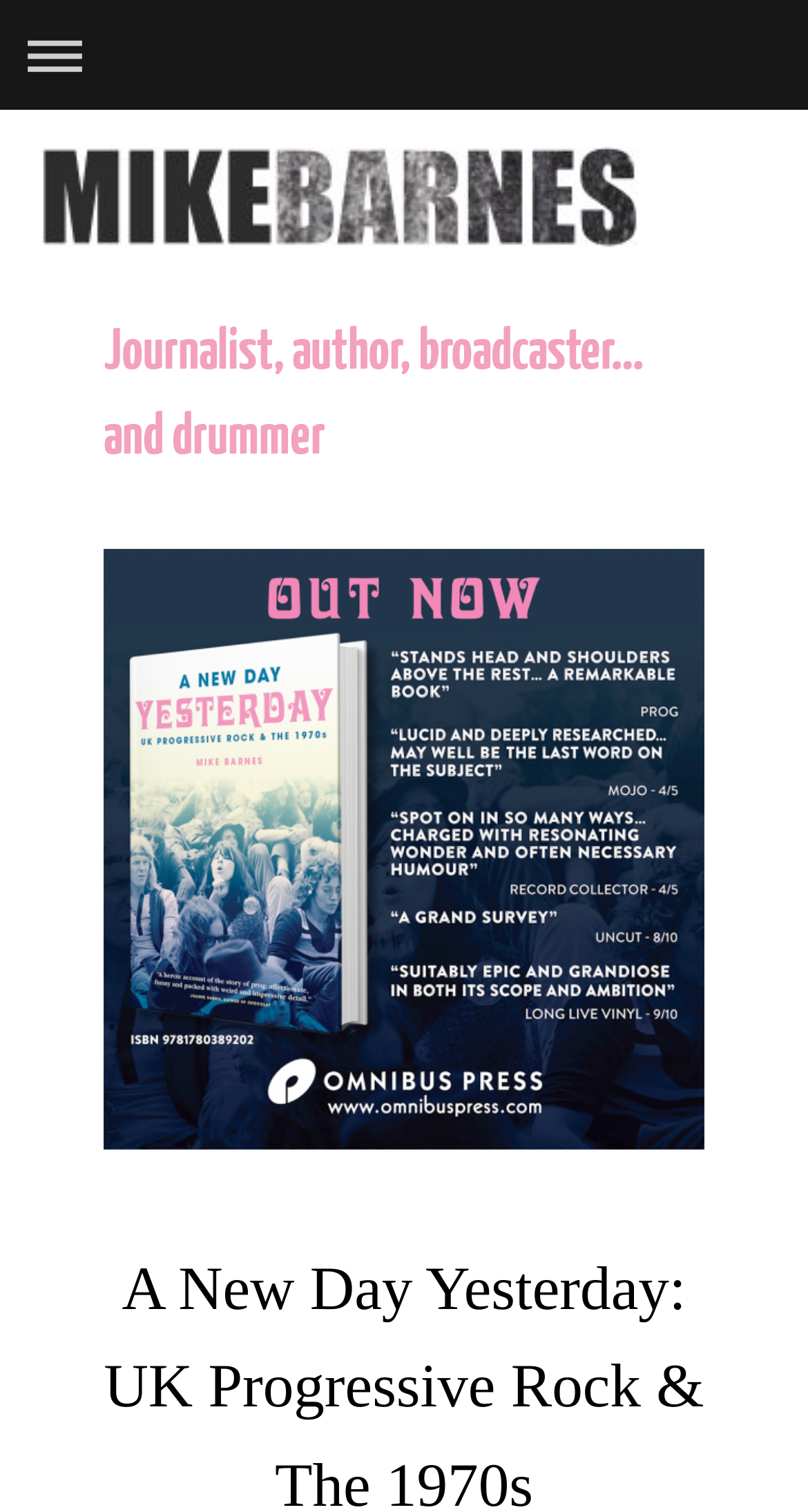Using the element description provided, determine the bounding box coordinates in the format (top-left x, top-left y, bottom-right x, bottom-right y). Ensure that all values are floating point numbers between 0 and 1. Element description: aria-label="Toggle mobile menu"

None